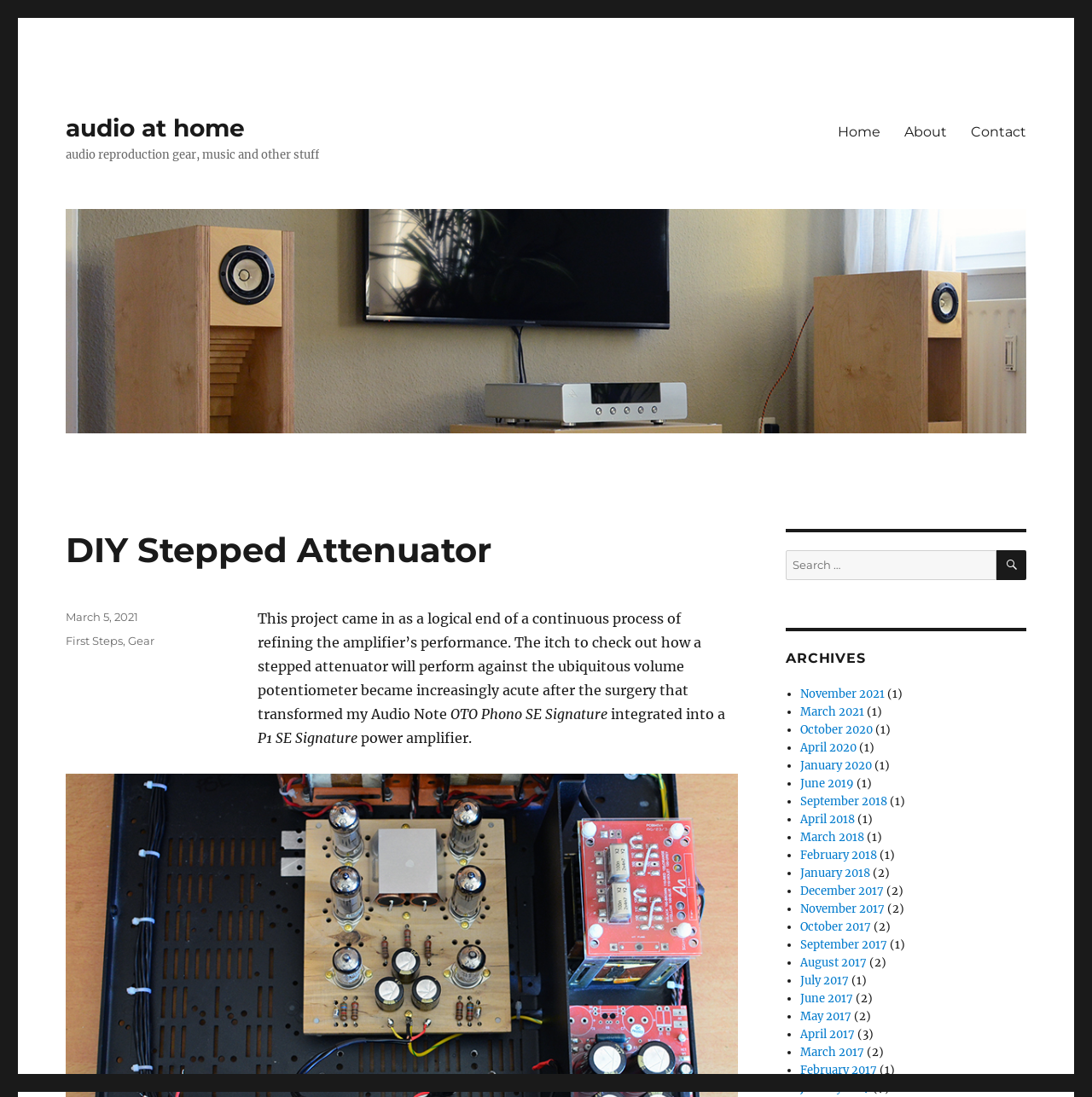Locate the bounding box coordinates of the UI element described by: "March 5, 2021March 12, 2021". The bounding box coordinates should consist of four float numbers between 0 and 1, i.e., [left, top, right, bottom].

[0.06, 0.556, 0.127, 0.568]